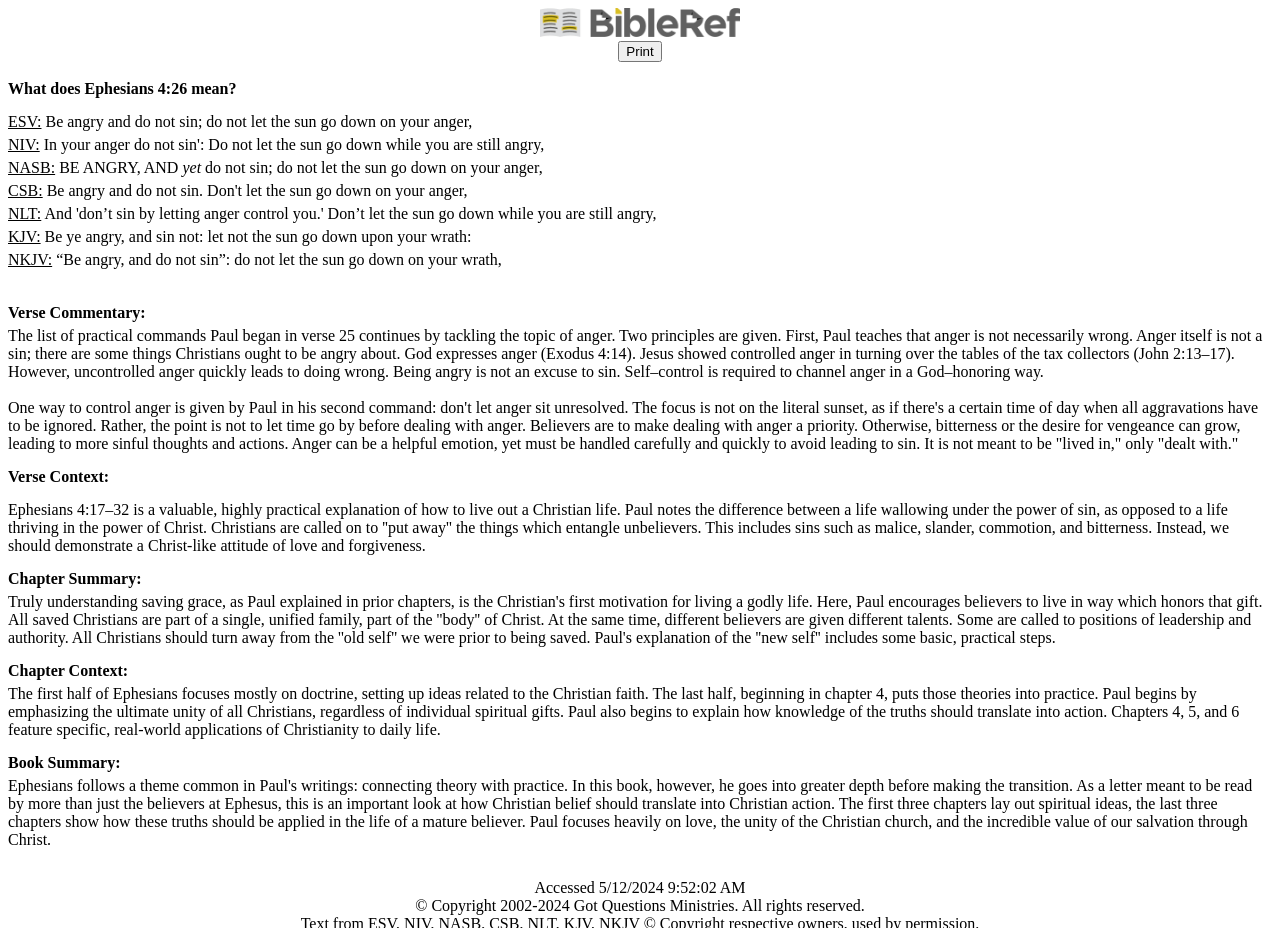Please provide a short answer using a single word or phrase for the question:
What is the purpose of dealing with anger quickly?

To avoid sin